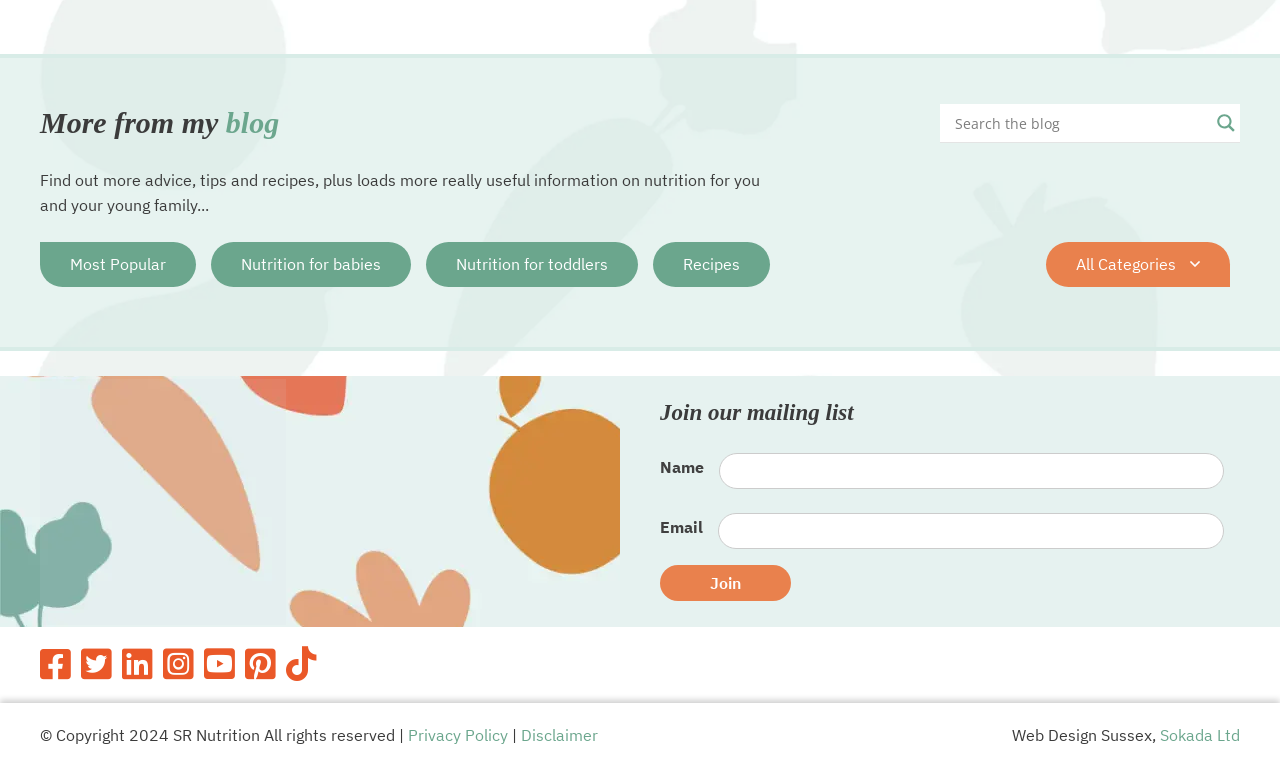Find the bounding box coordinates for the element that must be clicked to complete the instruction: "Visit SR Nutrition Facebook". The coordinates should be four float numbers between 0 and 1, indicated as [left, top, right, bottom].

[0.031, 0.835, 0.055, 0.895]